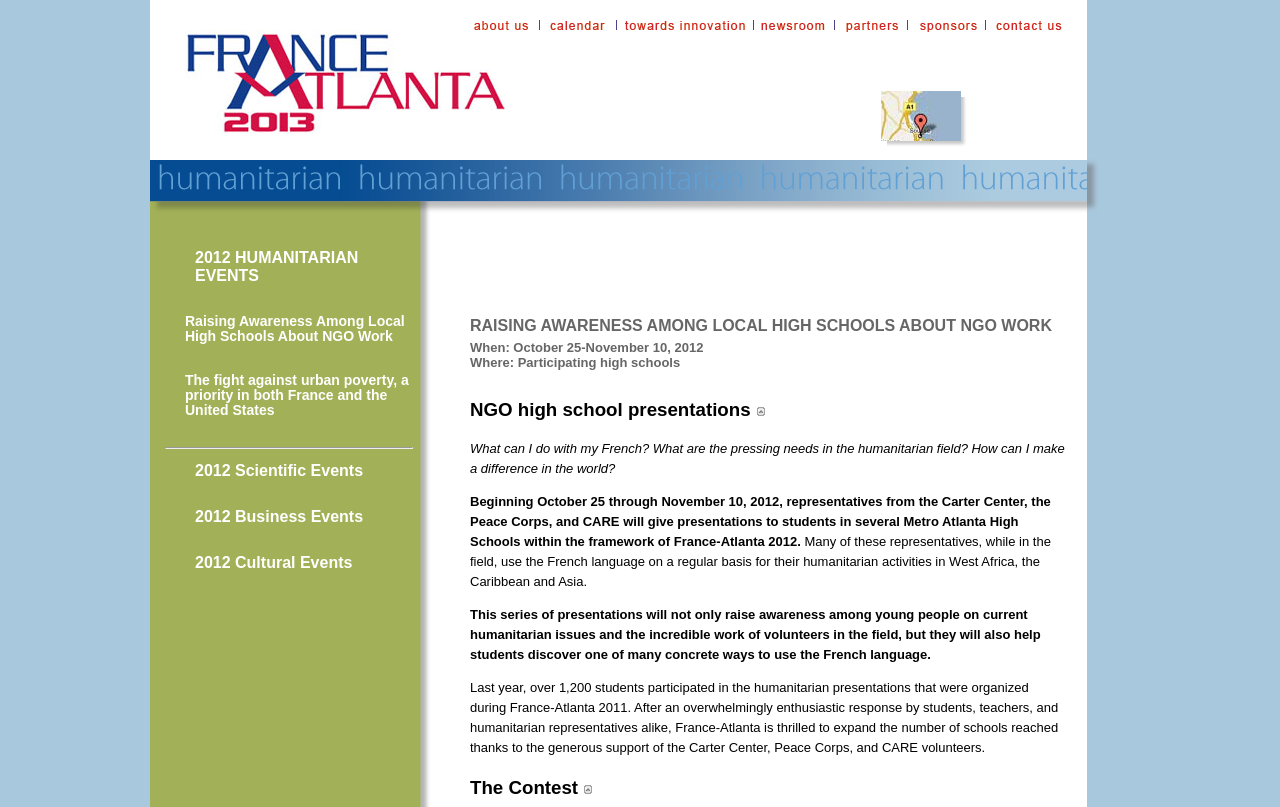What organizations are participating in the humanitarian presentations?
Give a comprehensive and detailed explanation for the question.

According to the webpage, the organizations participating in the humanitarian presentations are the Carter Center, Peace Corps, and CARE, as mentioned in the text 'Beginning October 25 through November 10, 2012, representatives from the Carter Center, the Peace Corps, and CARE will give presentations to students in several Metro Atlanta High Schools within the framework of France-Atlanta 2012.'